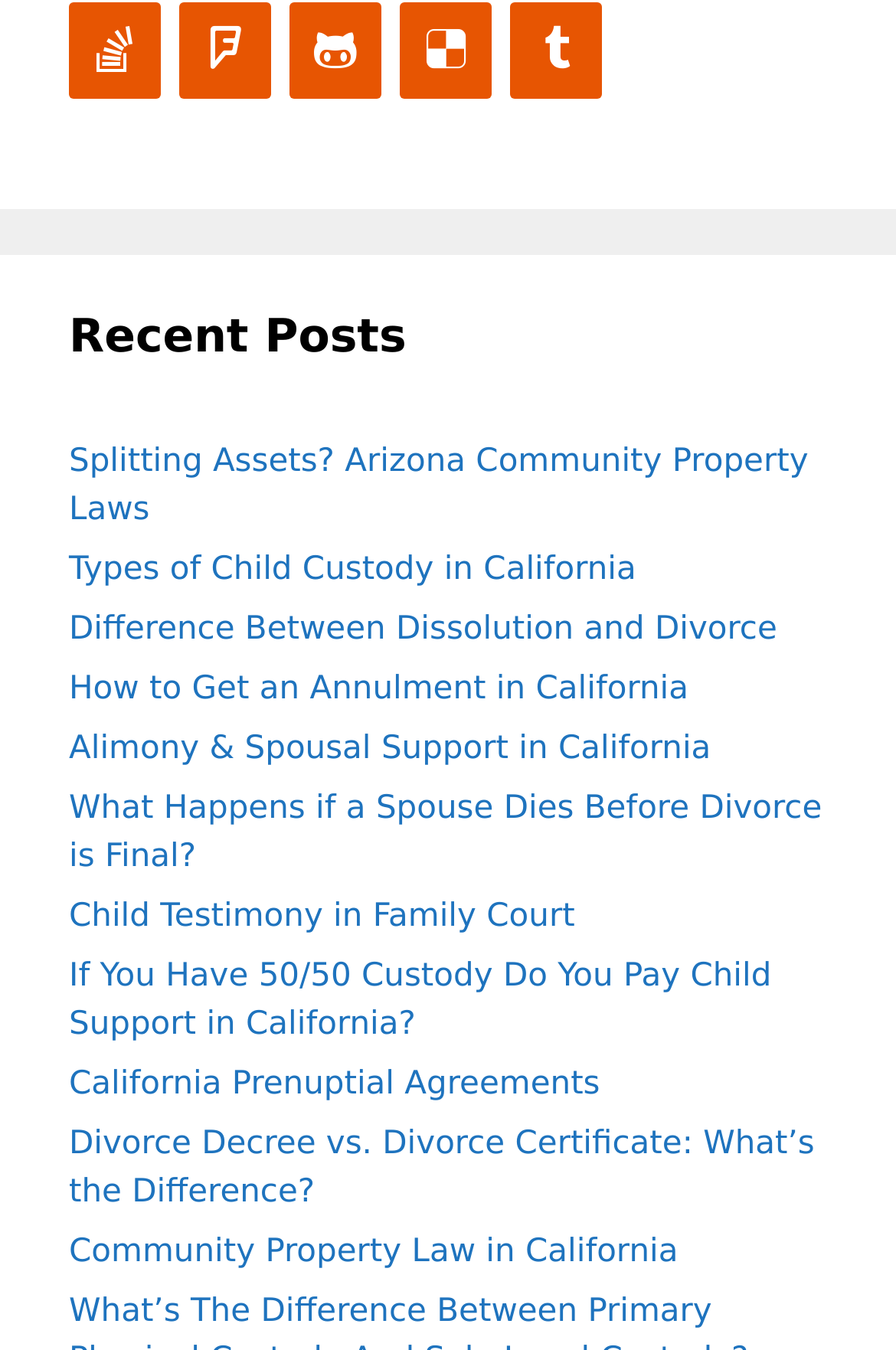Find the bounding box coordinates for the UI element that matches this description: "California Prenuptial Agreements".

[0.077, 0.79, 0.67, 0.817]